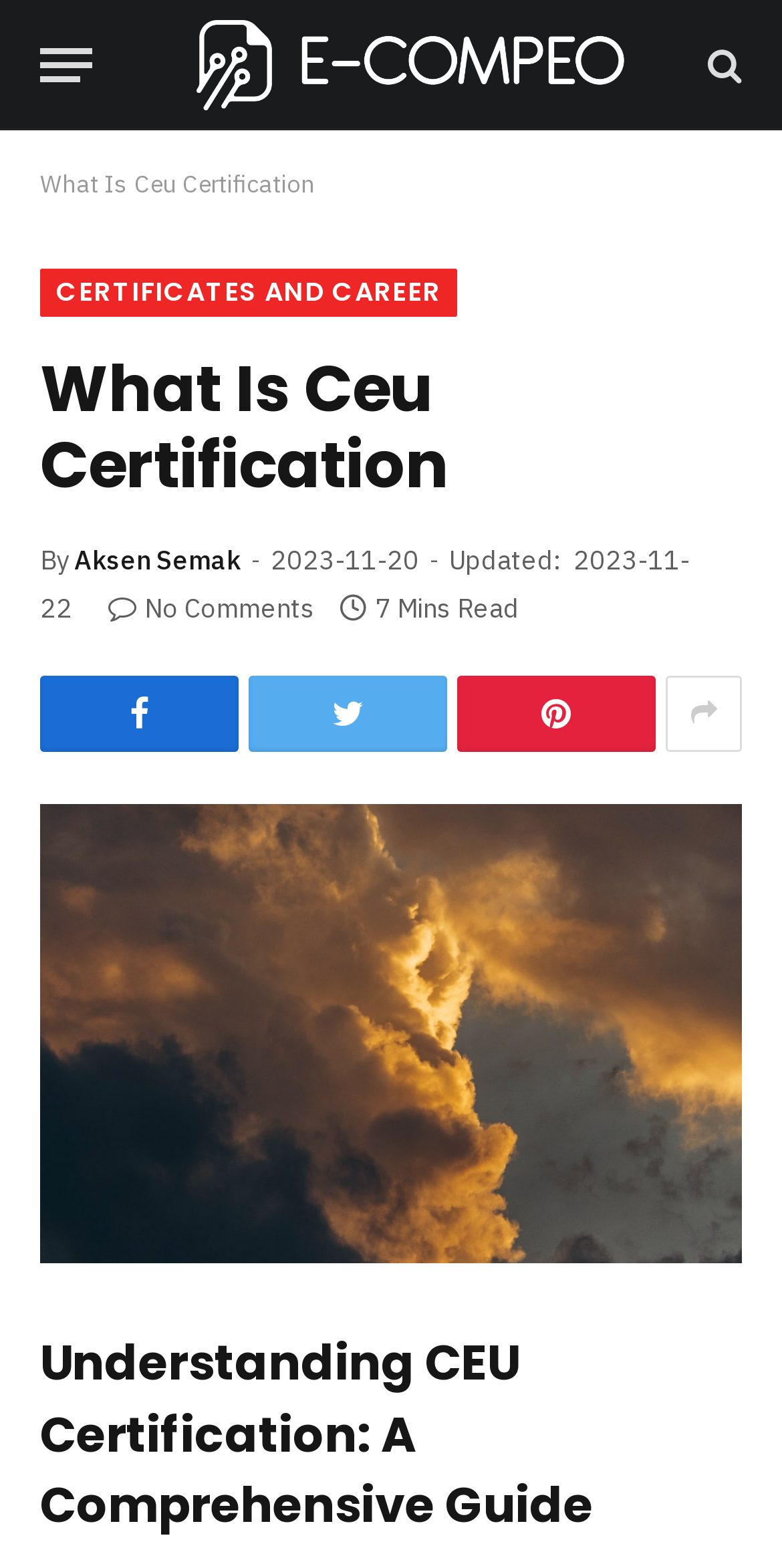Please locate and generate the primary heading on this webpage.

What Is Ceu Certification